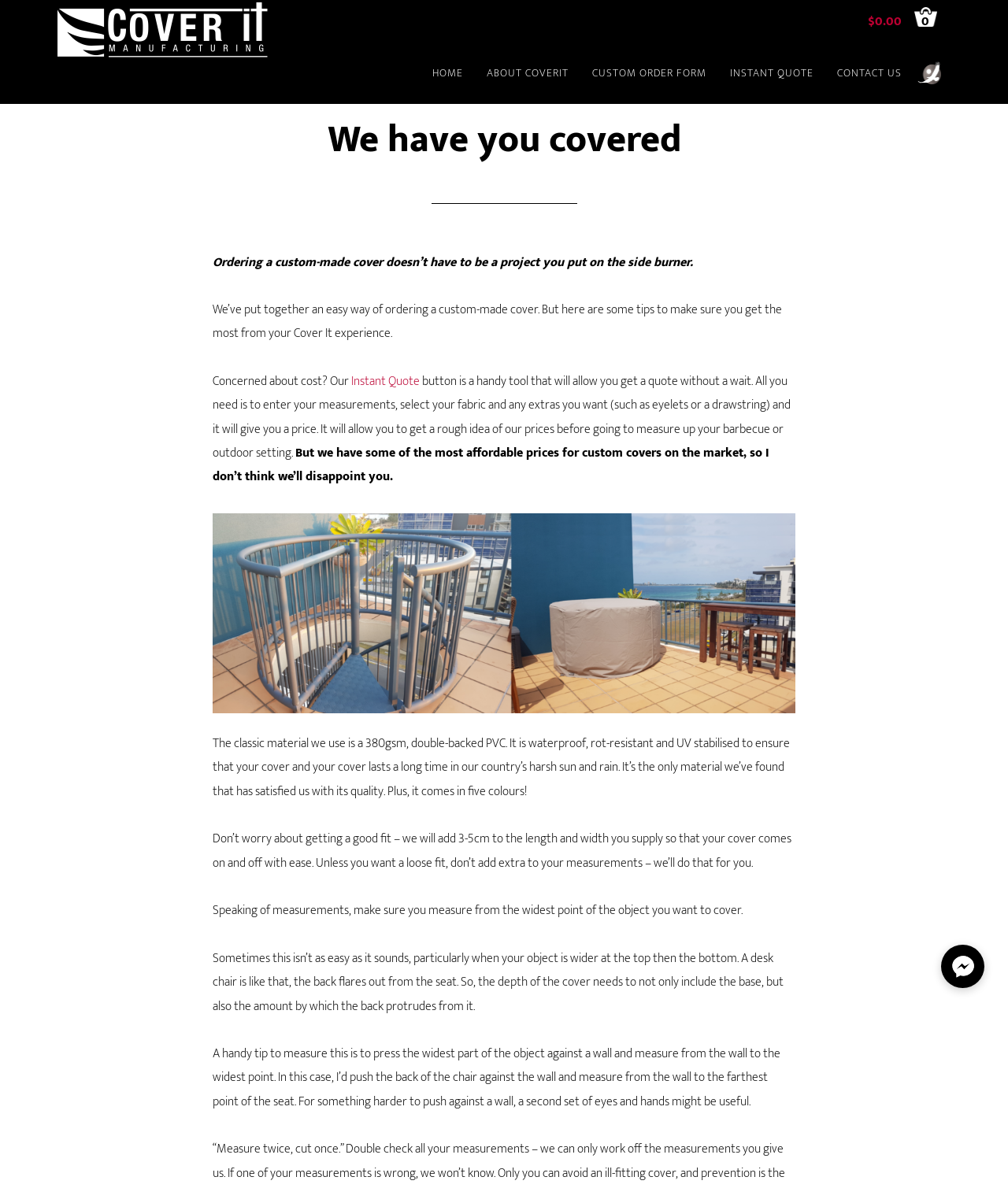What is the recommended way to measure an object with a complex shape?
Utilize the image to construct a detailed and well-explained answer.

I found the recommended way to measure an object with a complex shape by reading the text that provides a tip for measuring, which states that 'a handy tip to measure this is to press the widest part of the object against a wall and measure from the wall to the widest point.' This text is located near the bottom of the webpage, offering guidance on measuring objects with complex shapes.